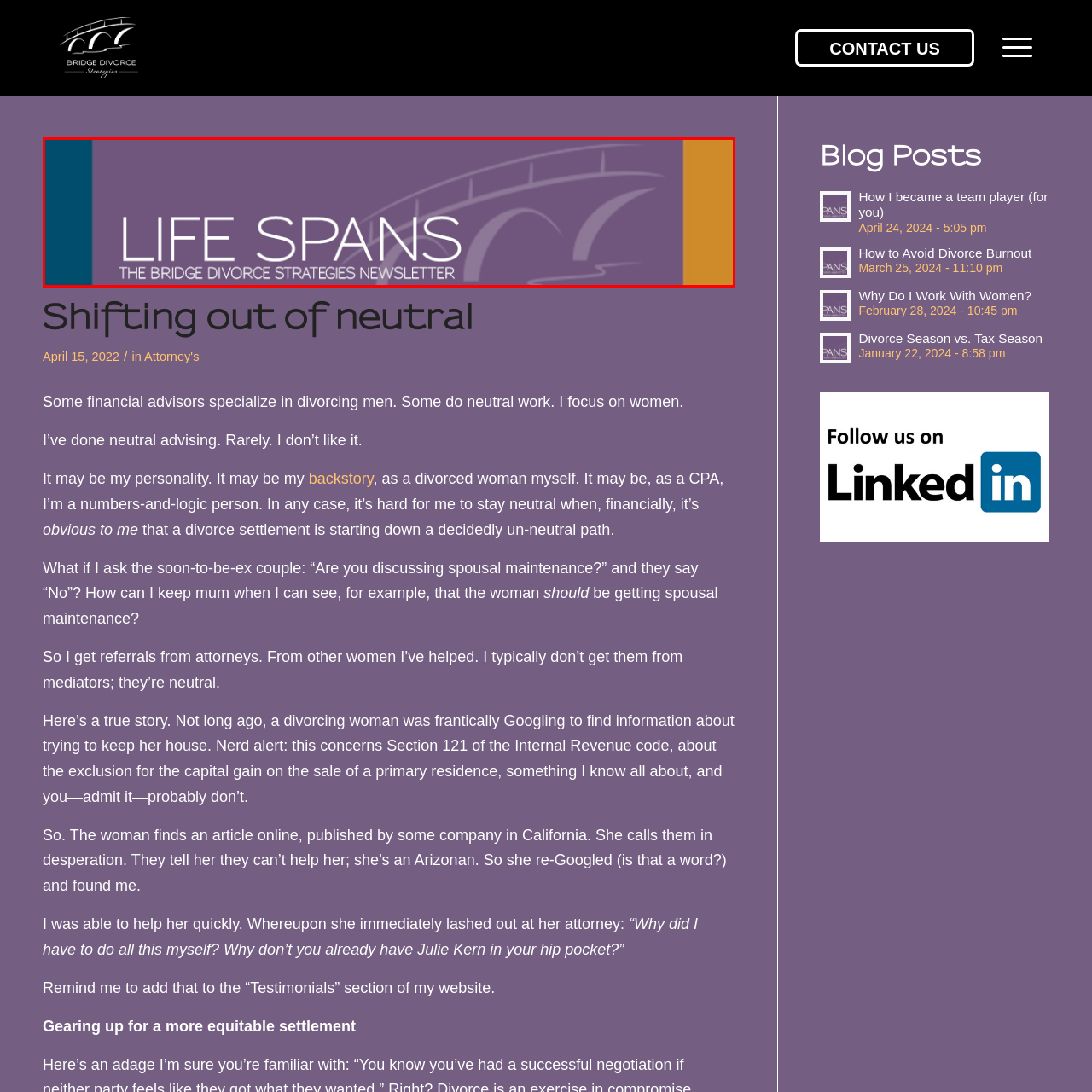Refer to the image enclosed in the red bounding box, then answer the following question in a single word or phrase: What is the symbolic meaning of the bridge illustration?

Connection and transition